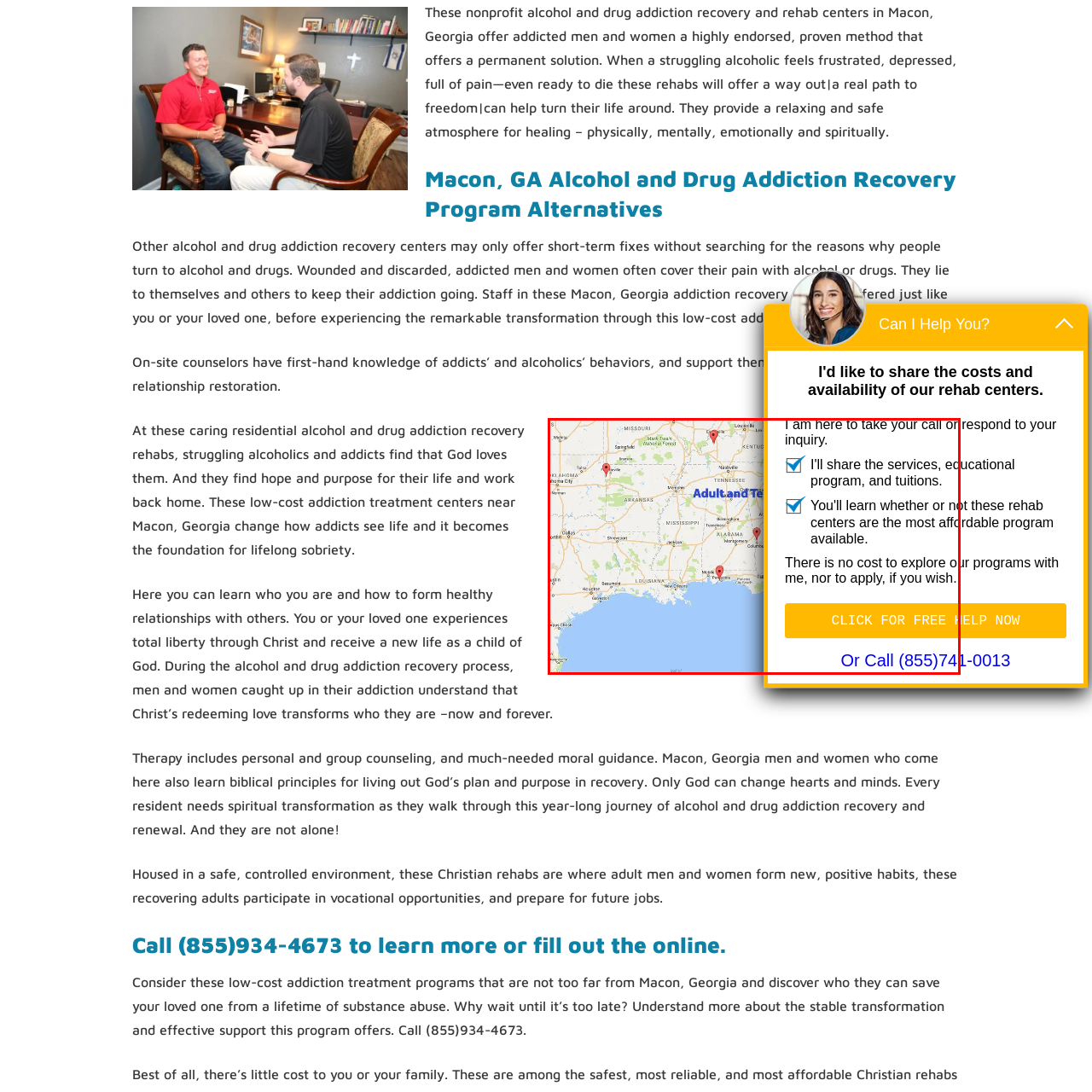Focus on the image surrounded by the red bounding box, please answer the following question using a single word or phrase: What is the purpose of the call-to-action button?

To seek help